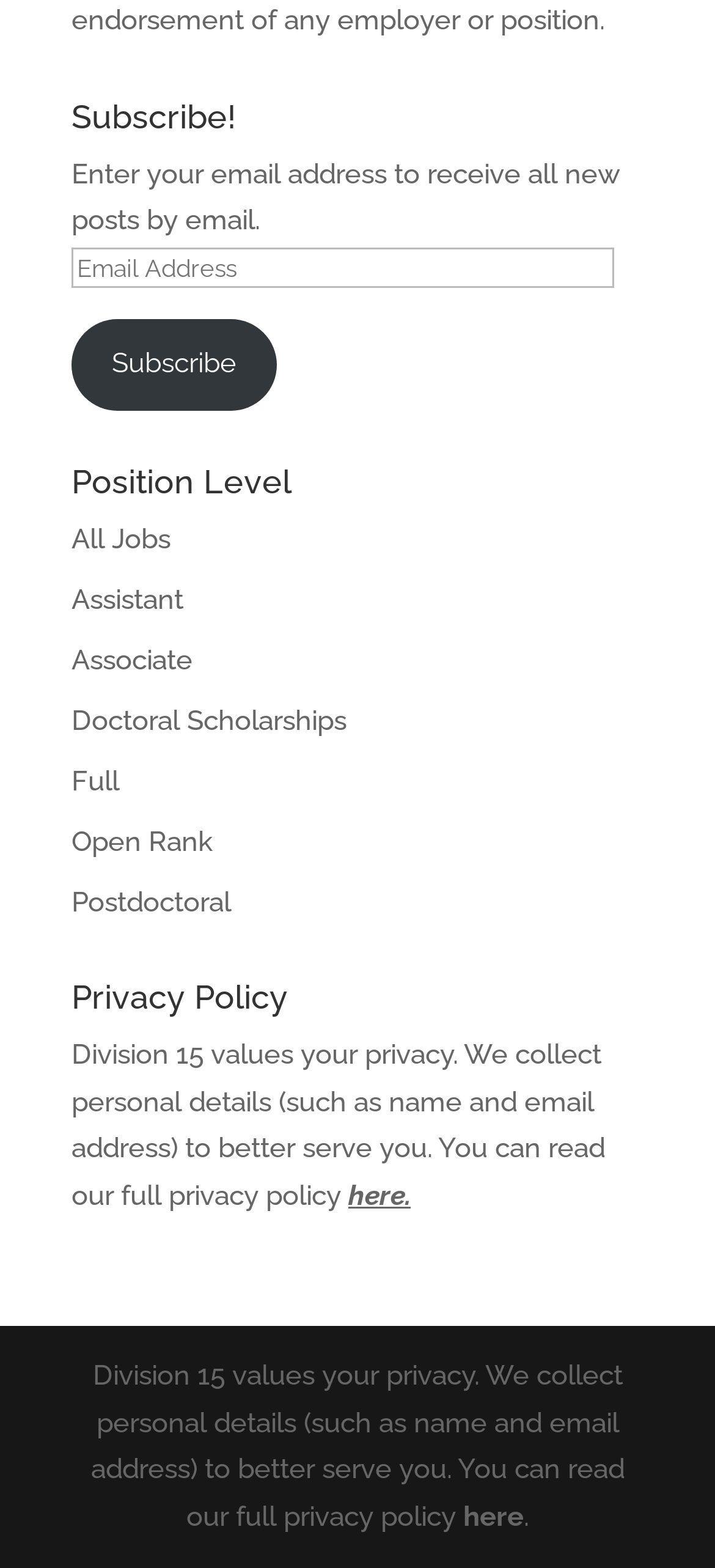Based on the element description "Associate", predict the bounding box coordinates of the UI element.

[0.1, 0.41, 0.269, 0.431]